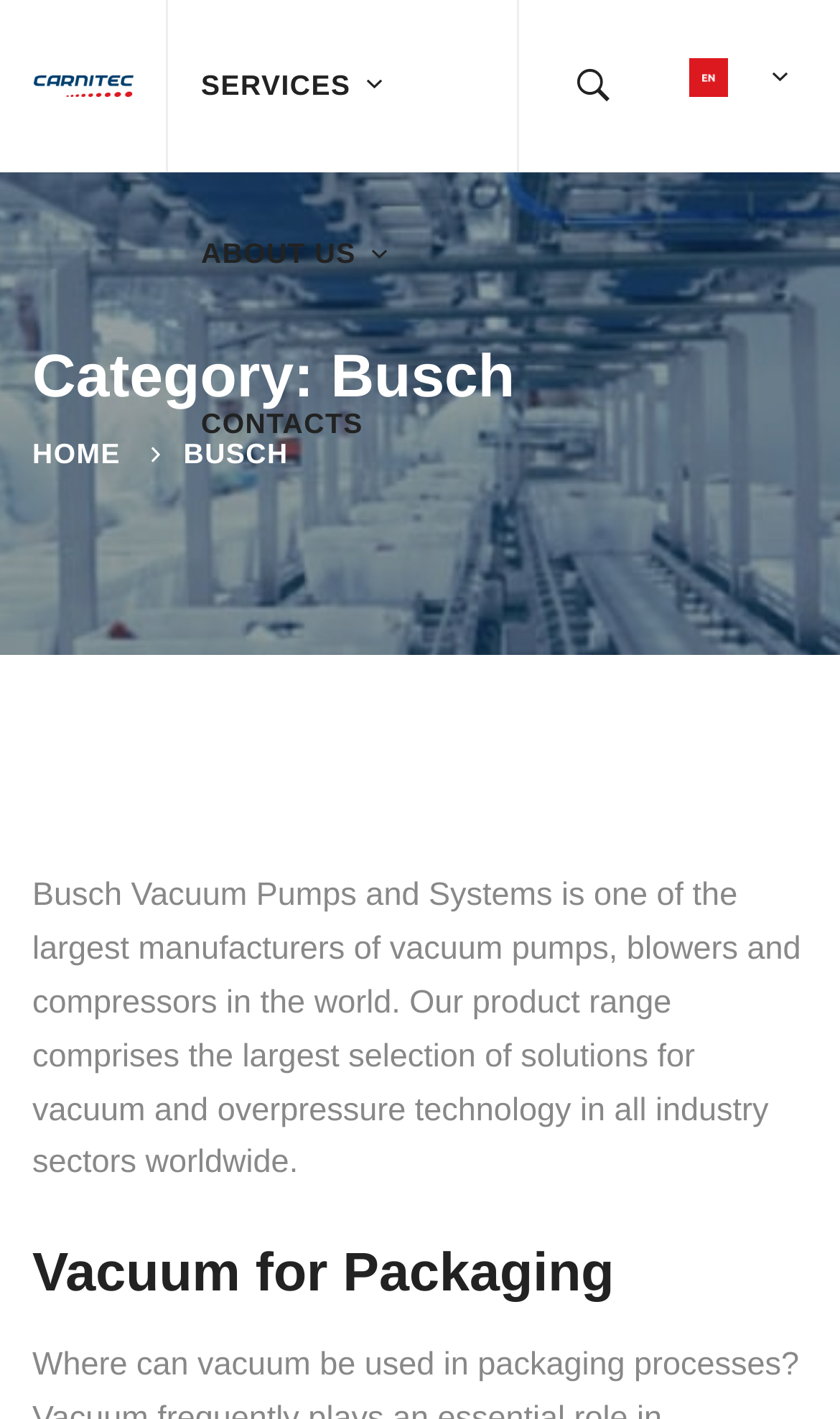Find the coordinates for the bounding box of the element with this description: "alt="English"".

[0.795, 0.033, 0.939, 0.075]